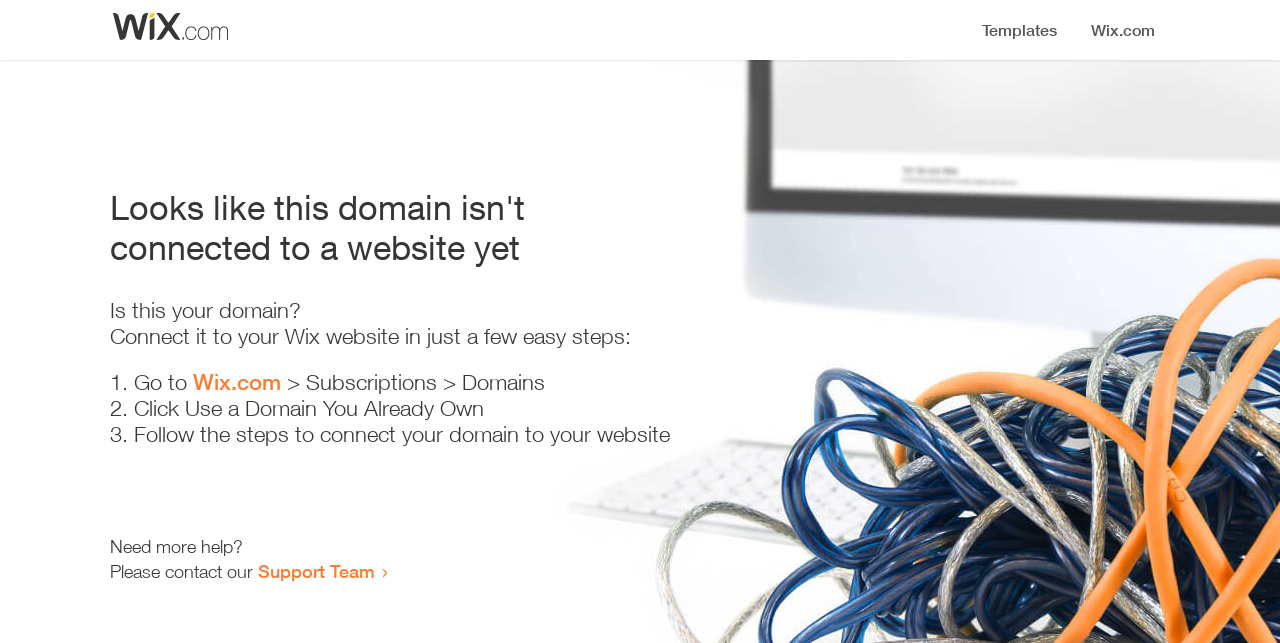Please extract the webpage's main title and generate its text content.

Looks like this domain isn't
connected to a website yet